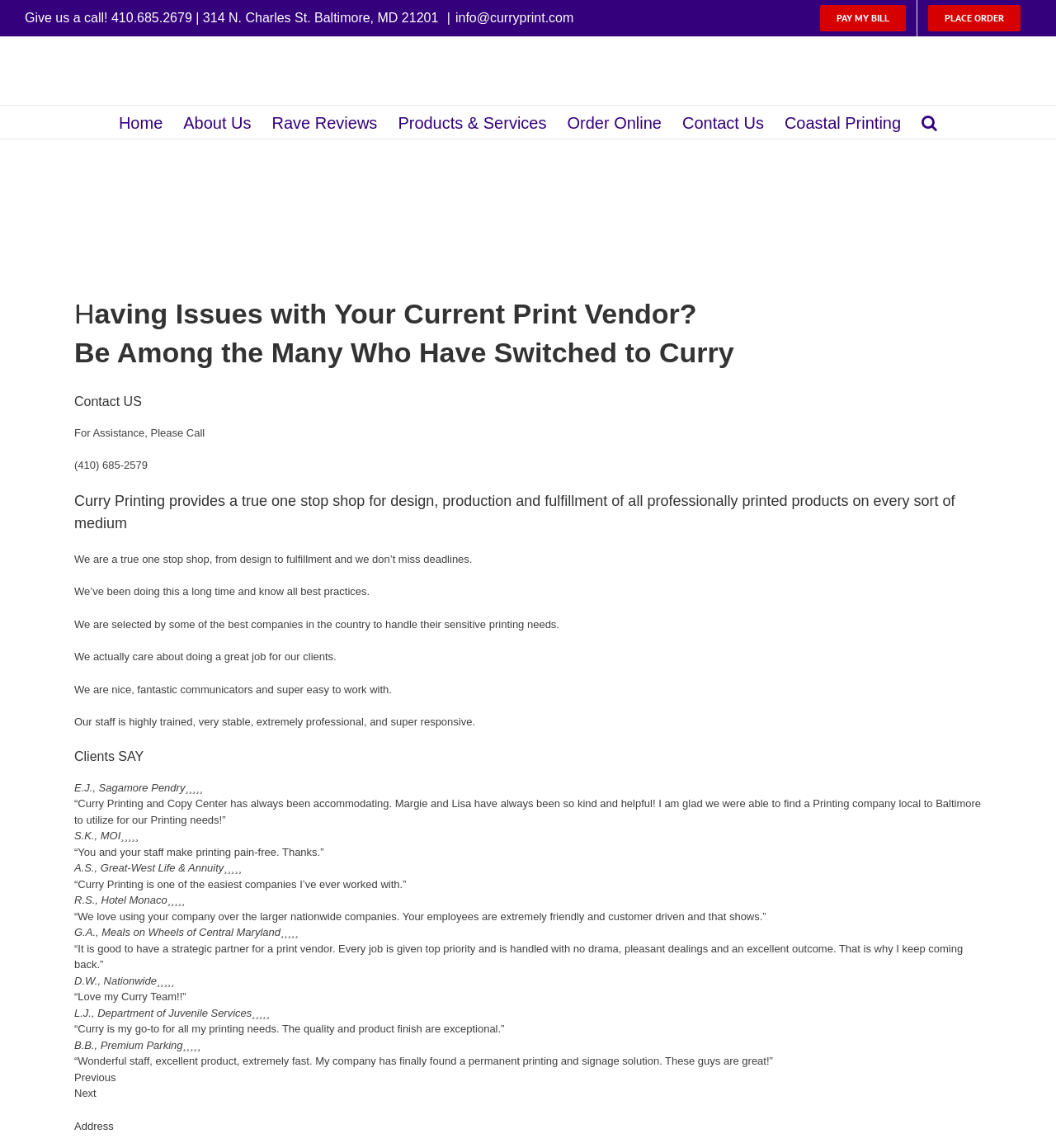Extract the main heading from the webpage content.

Having Issues with Your Current Print Vendor?
Be Among the Many Who Have Switched to Curry